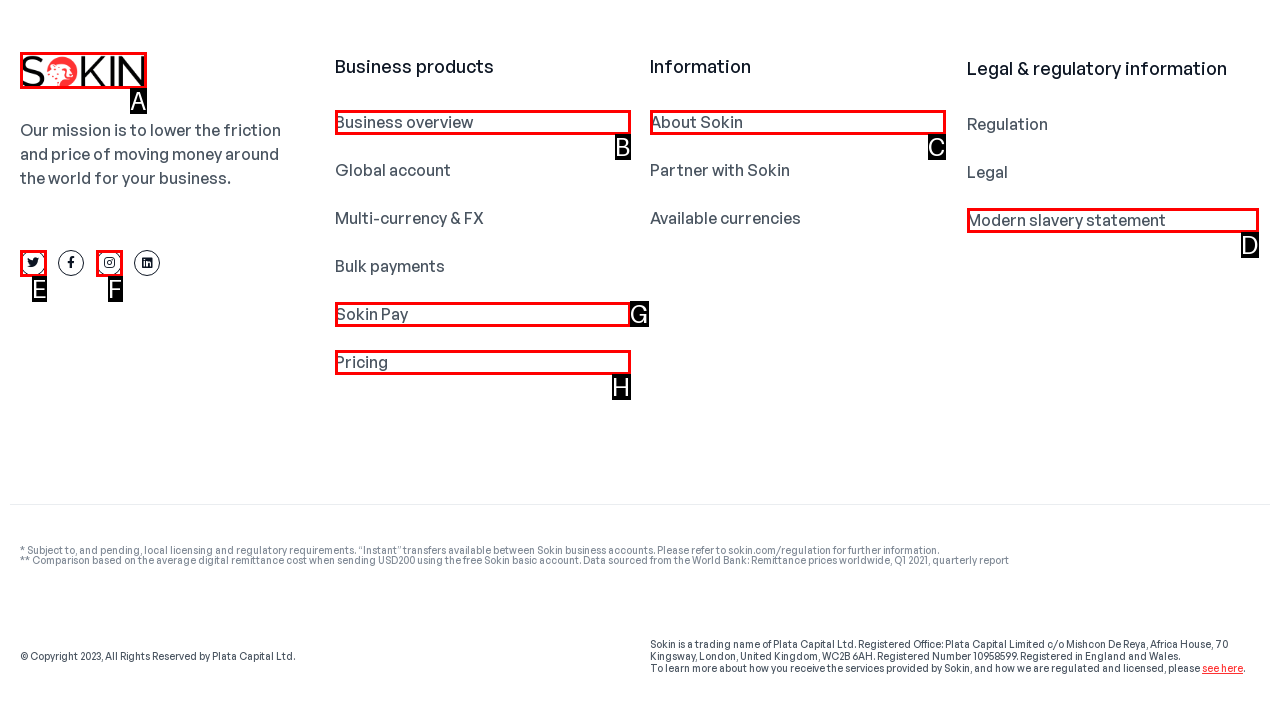Choose the option that best matches the description: Pricing
Indicate the letter of the matching option directly.

H